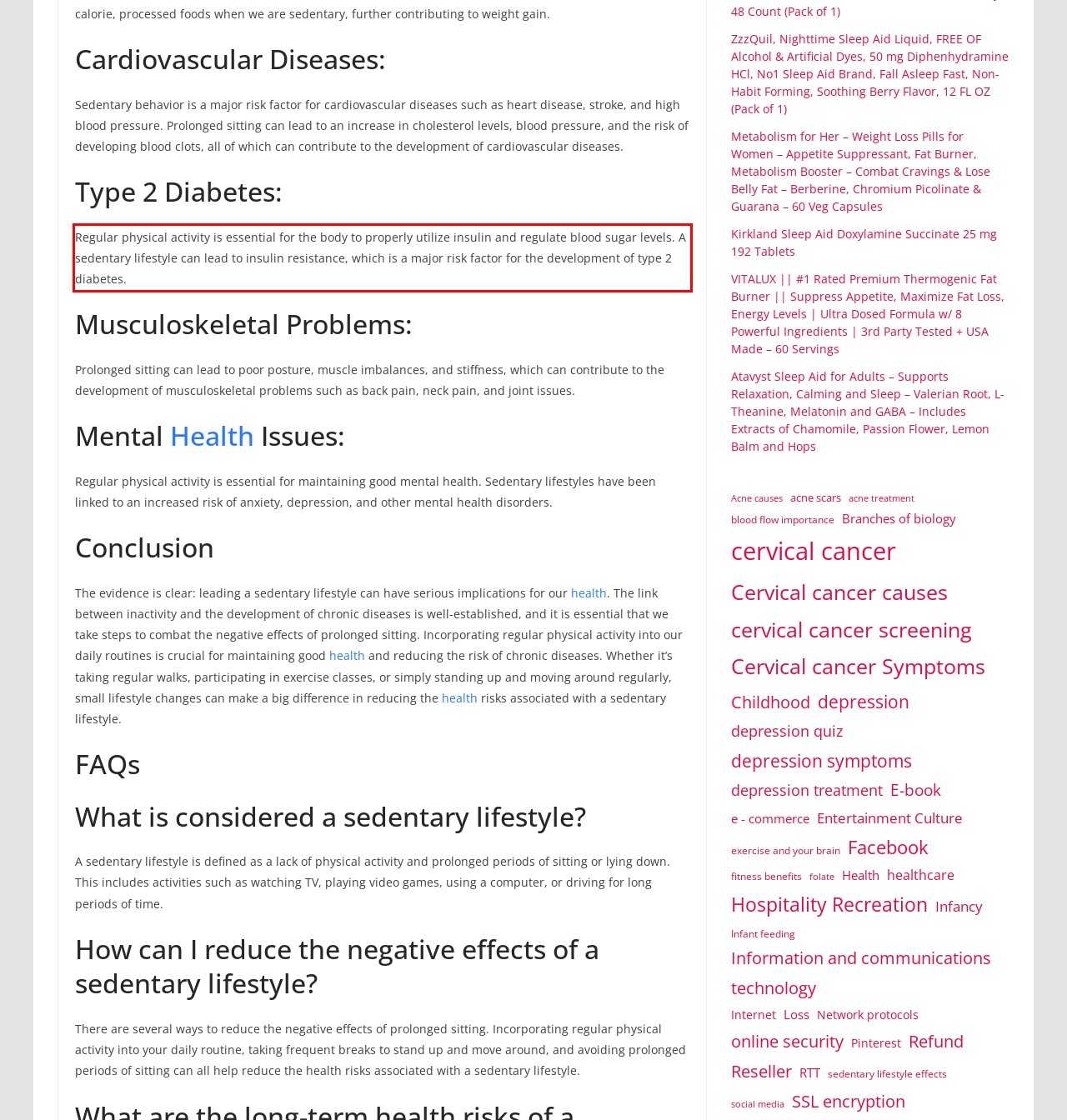You have a screenshot with a red rectangle around a UI element. Recognize and extract the text within this red bounding box using OCR.

Regular physical activity is essential for the body to properly utilize insulin and regulate blood sugar levels. A sedentary lifestyle can lead to insulin resistance, which is a major risk factor for the development of type 2 diabetes.